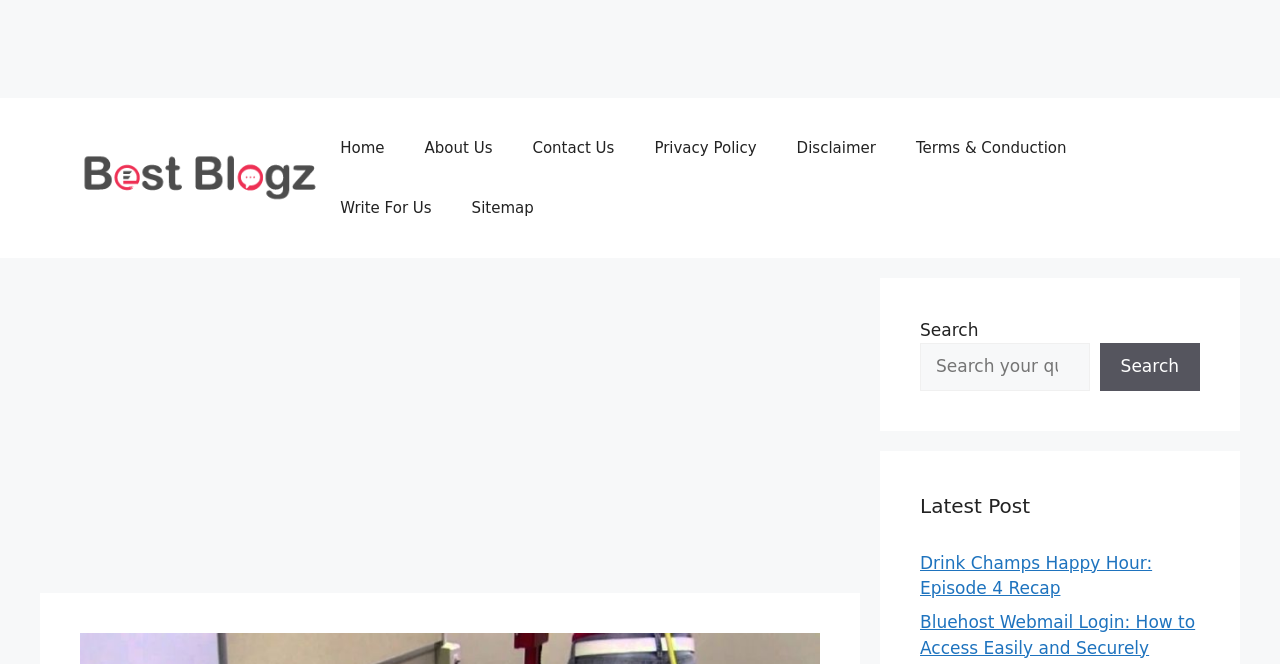How many navigation links are there?
Using the image as a reference, answer the question in detail.

I counted the number of links in the primary navigation section, which includes Home, About Us, Contact Us, Privacy Policy, Disclaimer, Terms & Conduction, Write For Us, and Sitemap.